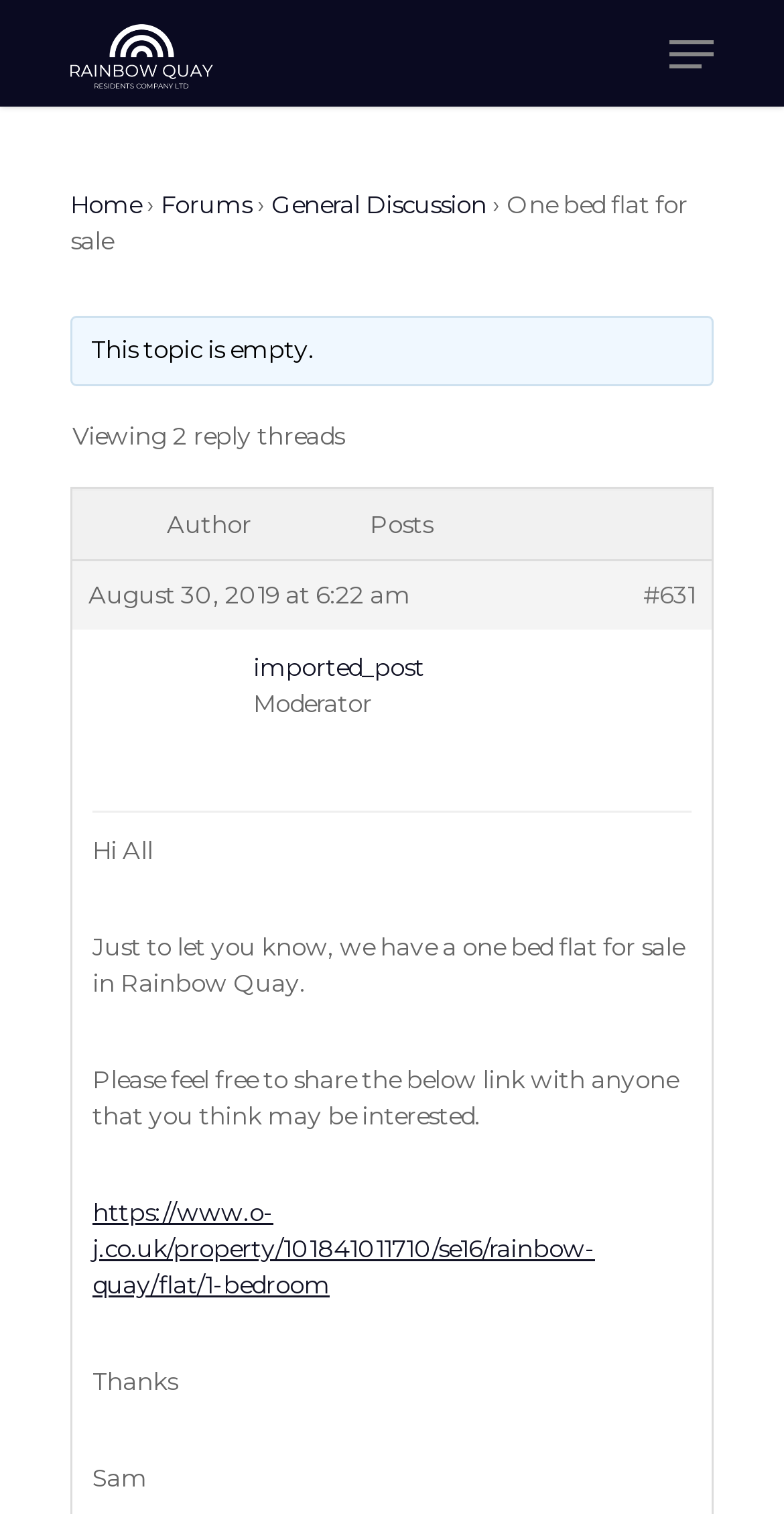Locate the bounding box coordinates of the area that needs to be clicked to fulfill the following instruction: "Go to Philadelphia Area Archives". The coordinates should be in the format of four float numbers between 0 and 1, namely [left, top, right, bottom].

None